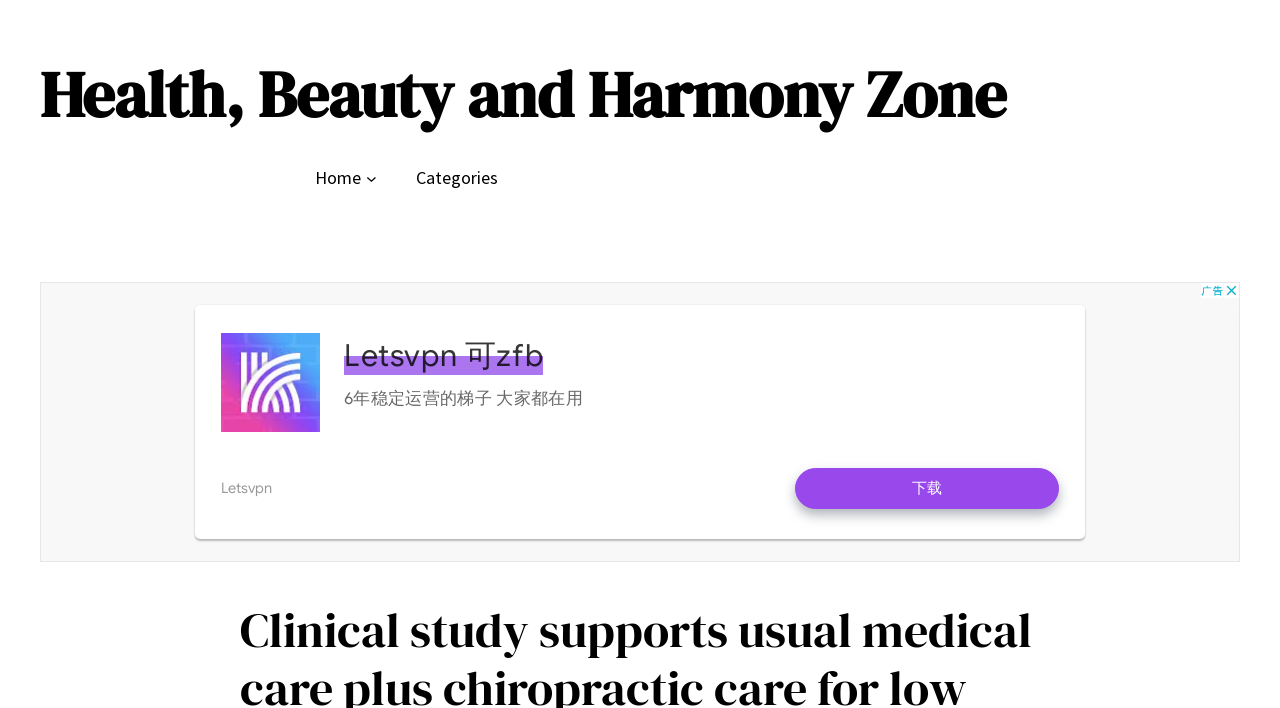What is the purpose of the button with the description 'Home submenu'?
Refer to the image and give a detailed answer to the question.

I inferred the purpose of the button by its description 'Home submenu' and its property 'expanded: False', suggesting that it is used to toggle the visibility of a submenu related to the 'Home' link.